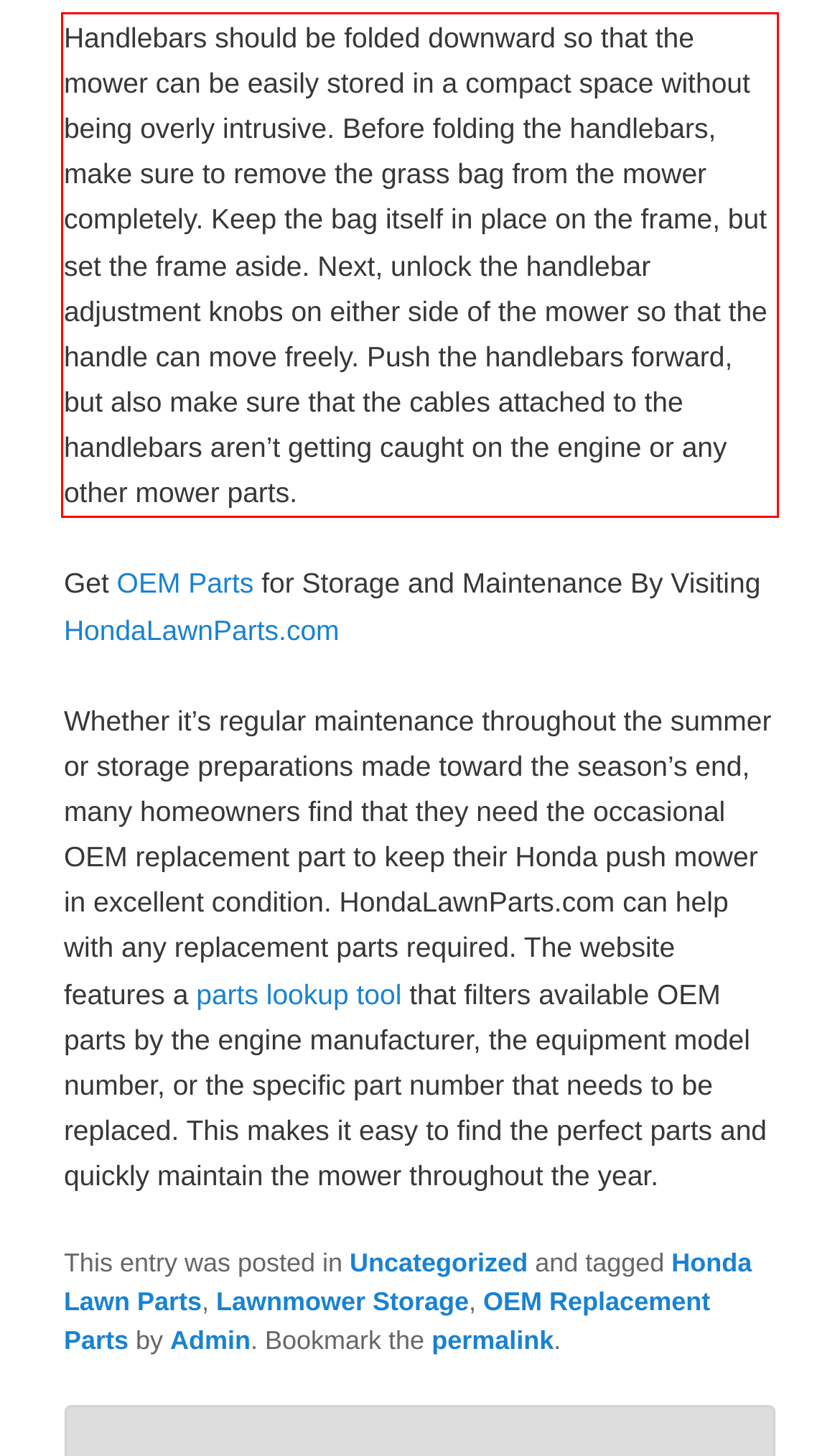Given the screenshot of the webpage, identify the red bounding box, and recognize the text content inside that red bounding box.

Handlebars should be folded downward so that the mower can be easily stored in a compact space without being overly intrusive. Before folding the handlebars, make sure to remove the grass bag from the mower completely. Keep the bag itself in place on the frame, but set the frame aside. Next, unlock the handlebar adjustment knobs on either side of the mower so that the handle can move freely. Push the handlebars forward, but also make sure that the cables attached to the handlebars aren’t getting caught on the engine or any other mower parts.